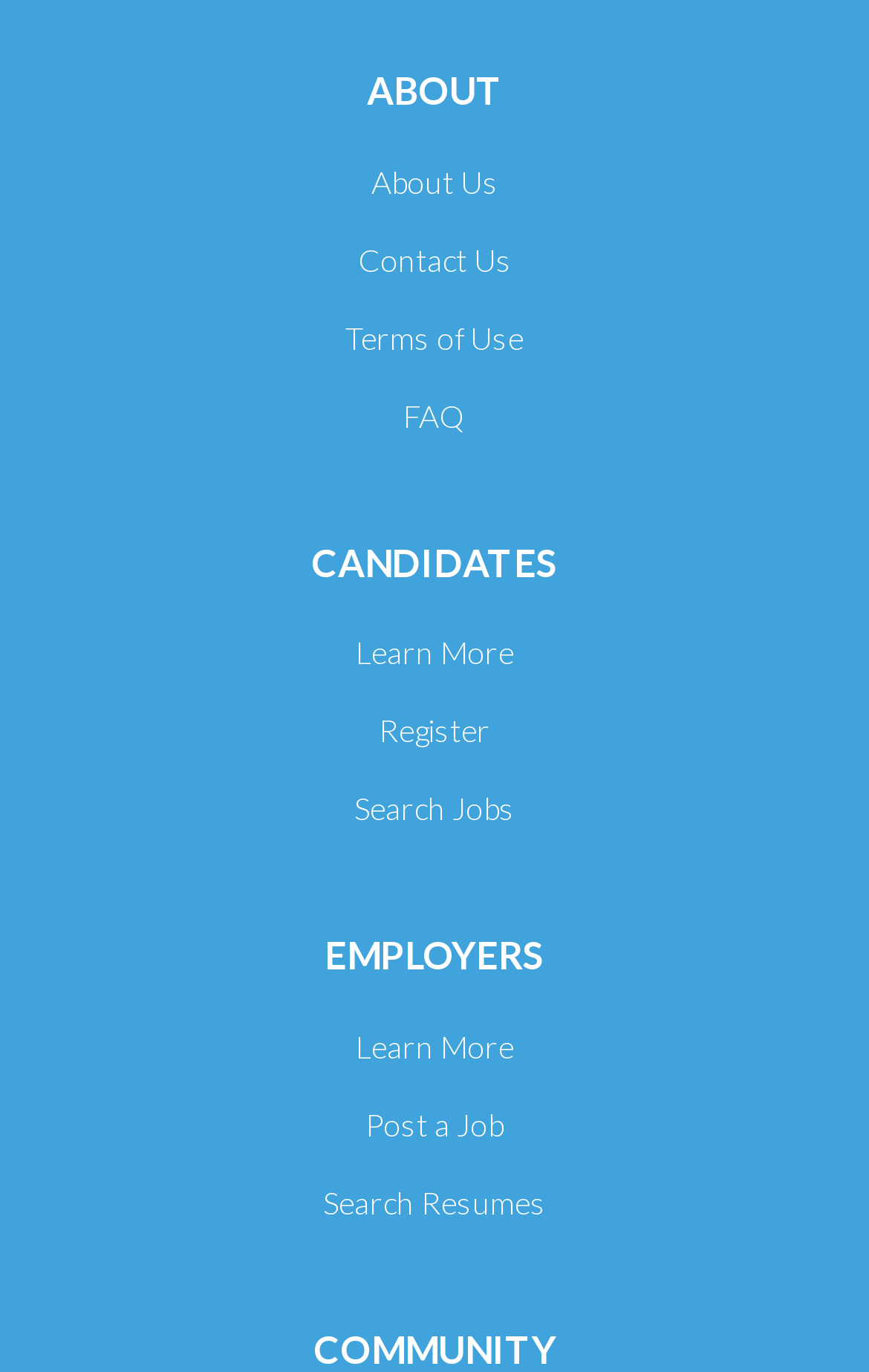Please provide a detailed answer to the question below based on the screenshot: 
What can employers do on this webpage?

By examining the links in the 'EMPLOYERS' section, I can determine that employers can post a job and search resumes on this webpage. These features are likely to help employers find suitable candidates for their job openings.